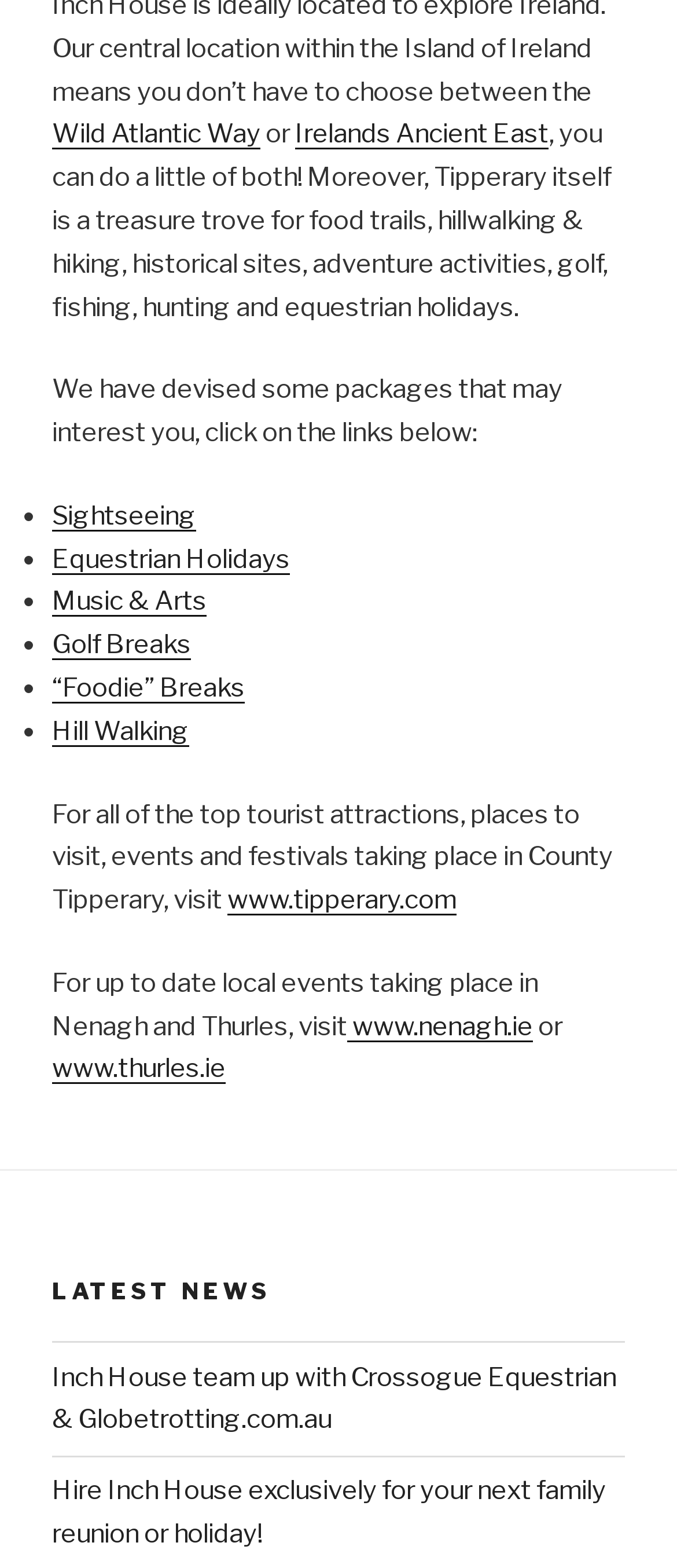Predict the bounding box for the UI component with the following description: "“Foodie” Breaks".

[0.077, 0.429, 0.362, 0.449]